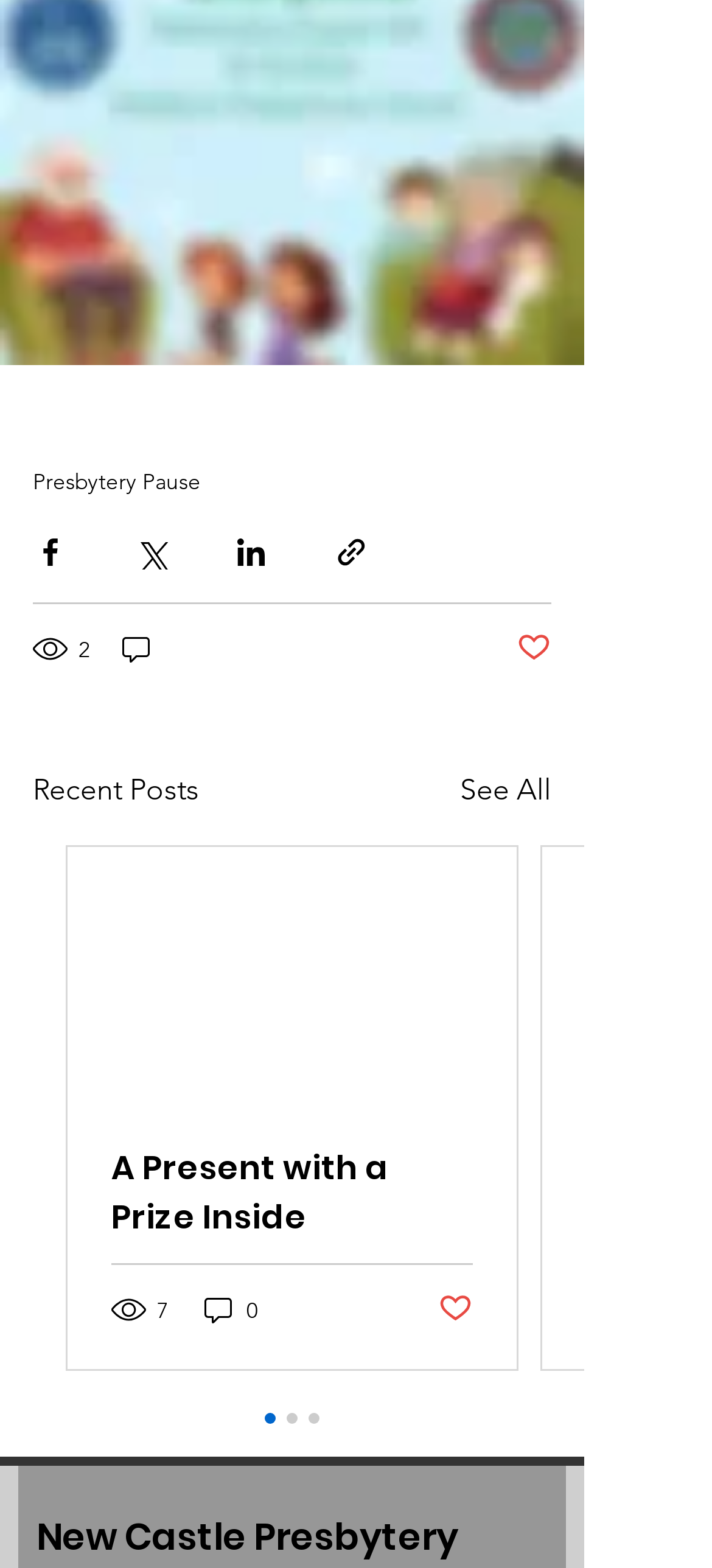Using the image as a reference, answer the following question in as much detail as possible:
What is the name of the presbytery?

The question asks for the name of the presbytery, which can be found at the bottom of the webpage. The text 'New Castle Presbytery' is displayed prominently, indicating that it is the name of the presbytery.